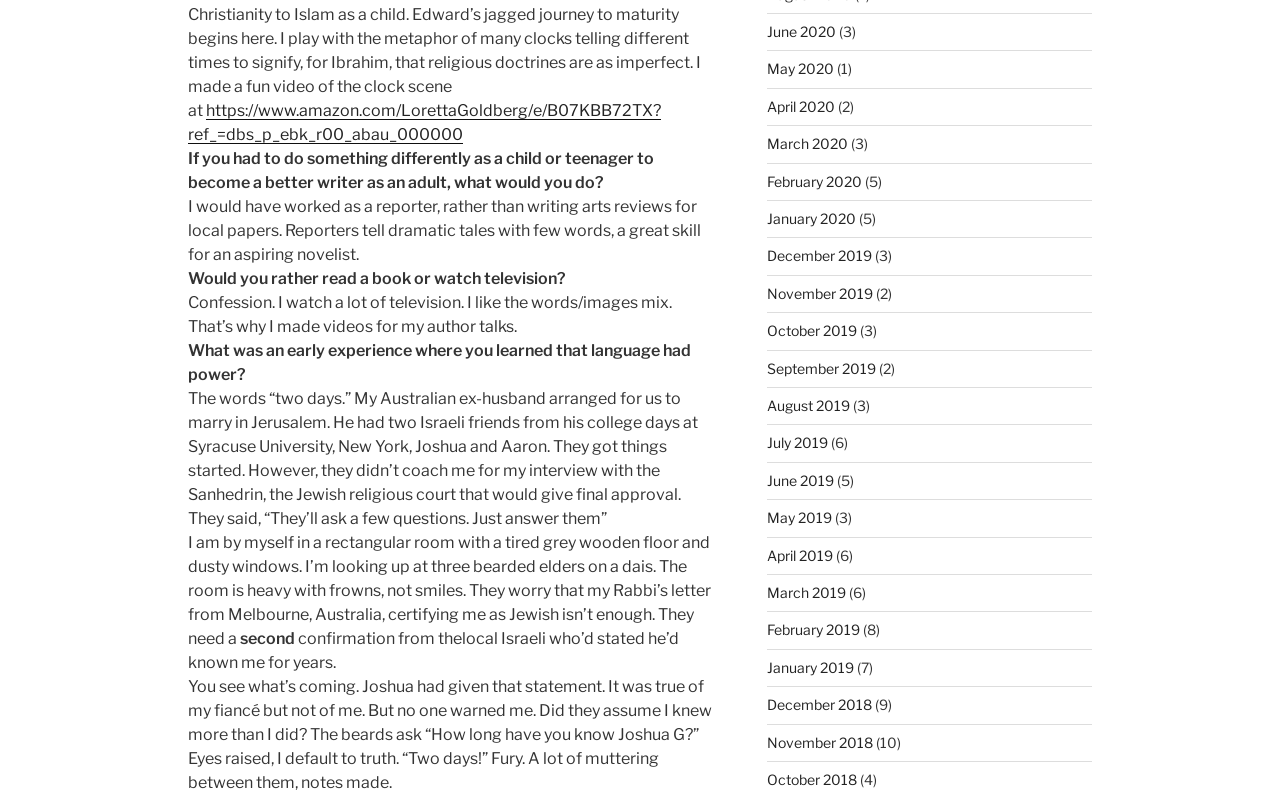Please determine the bounding box coordinates of the section I need to click to accomplish this instruction: "Visit the page for December 2018 archives".

[0.599, 0.881, 0.681, 0.903]